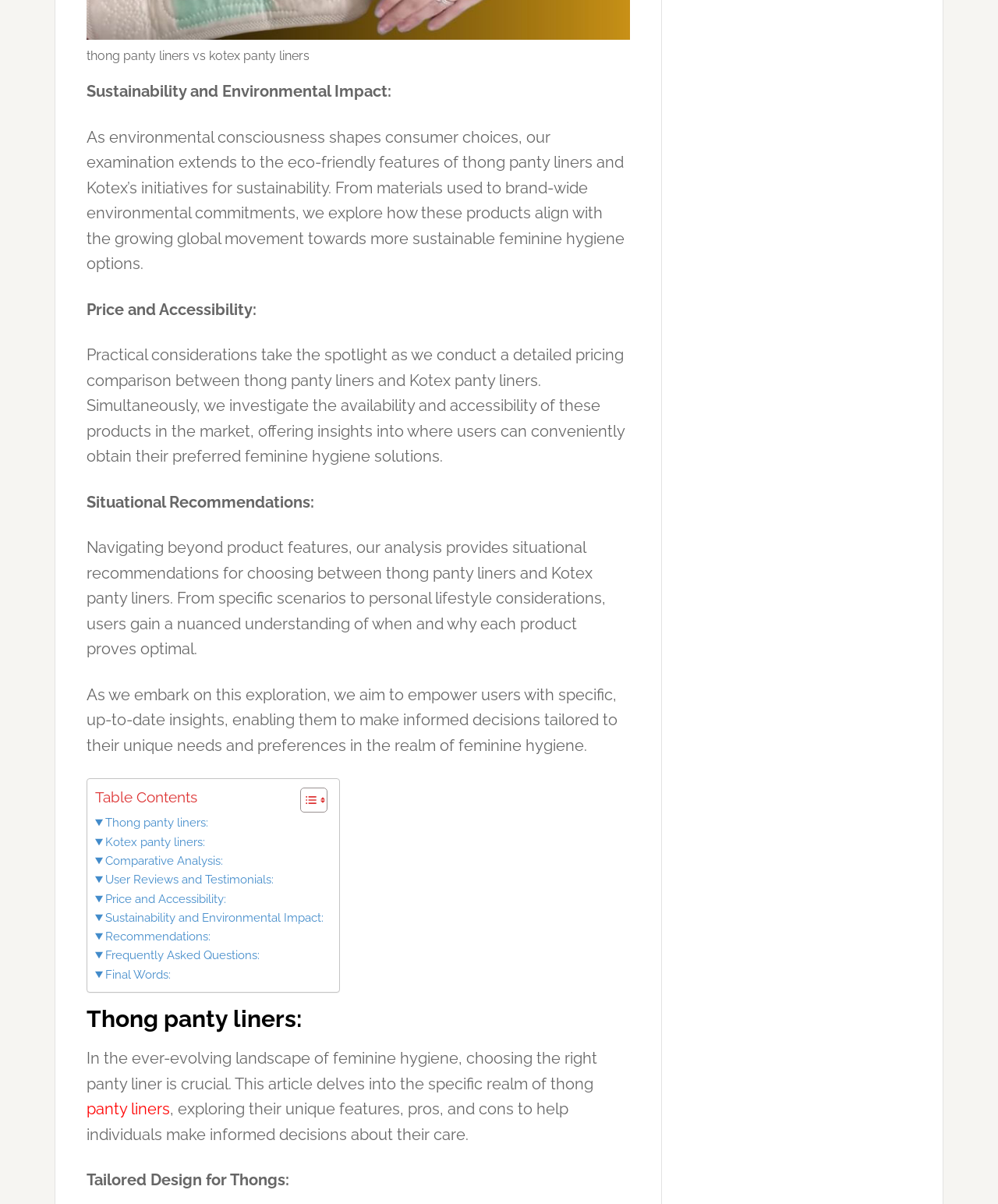Answer this question in one word or a short phrase: What is the design feature of thong panty liners?

Tailored design for thongs